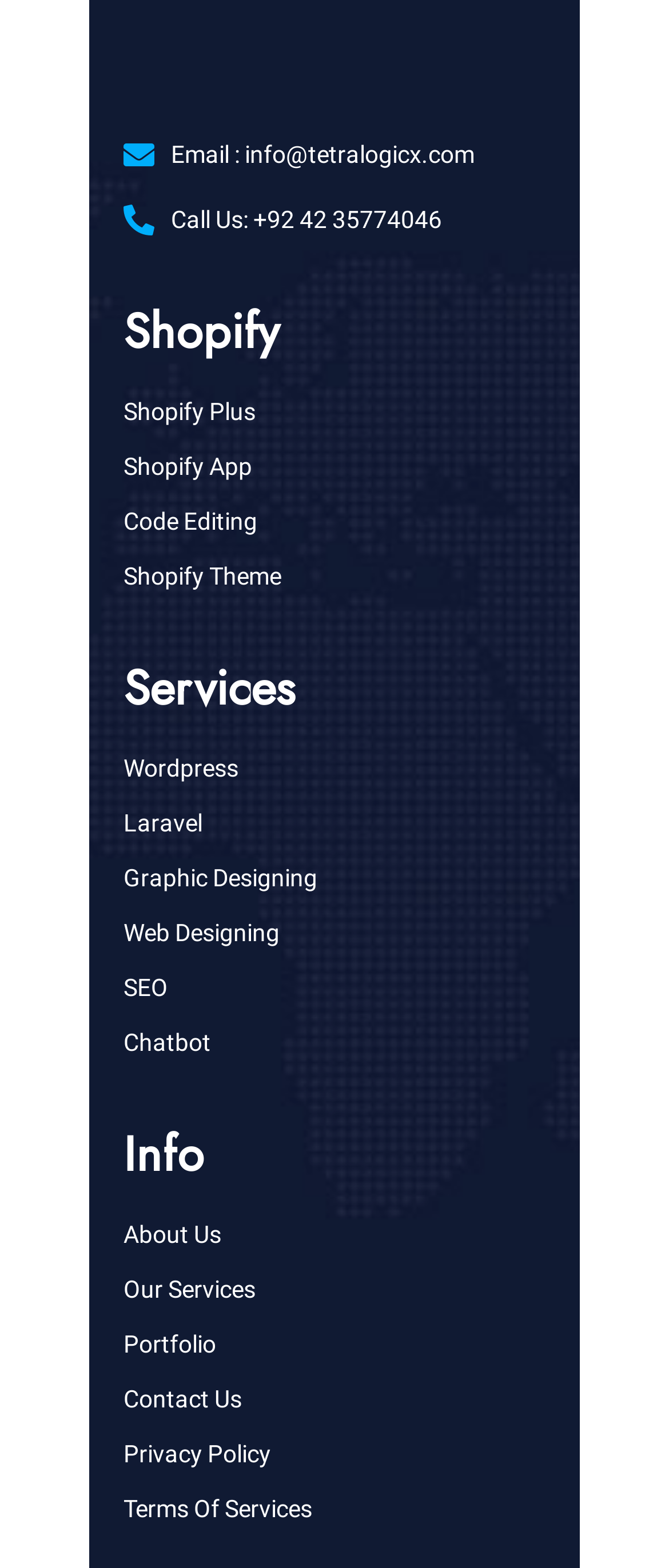Answer the following query concisely with a single word or phrase:
What is the last link listed under the 'Info' category?

Terms Of Services